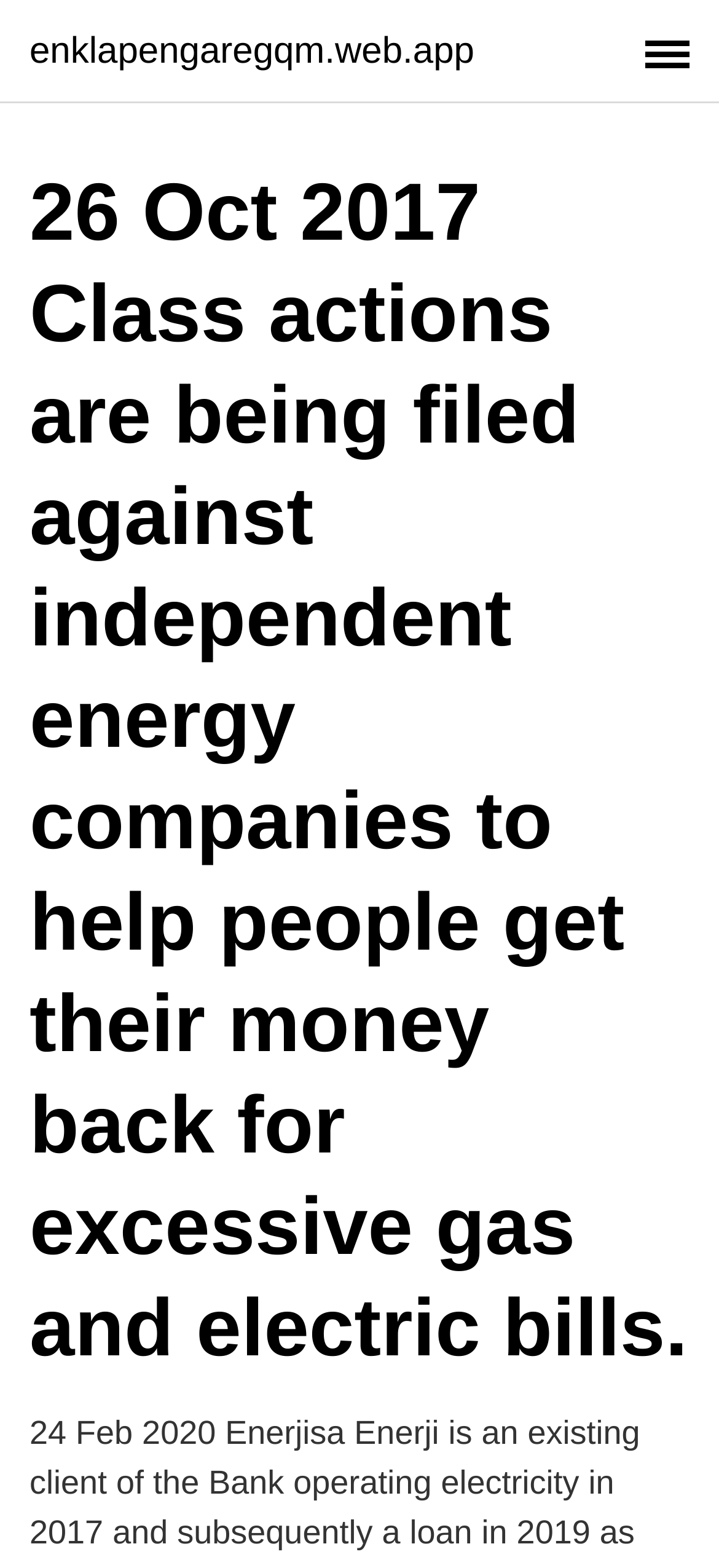From the webpage screenshot, identify the region described by enklapengaregqm.web.app. Provide the bounding box coordinates as (top-left x, top-left y, bottom-right x, bottom-right y), with each value being a floating point number between 0 and 1.

[0.041, 0.021, 0.66, 0.044]